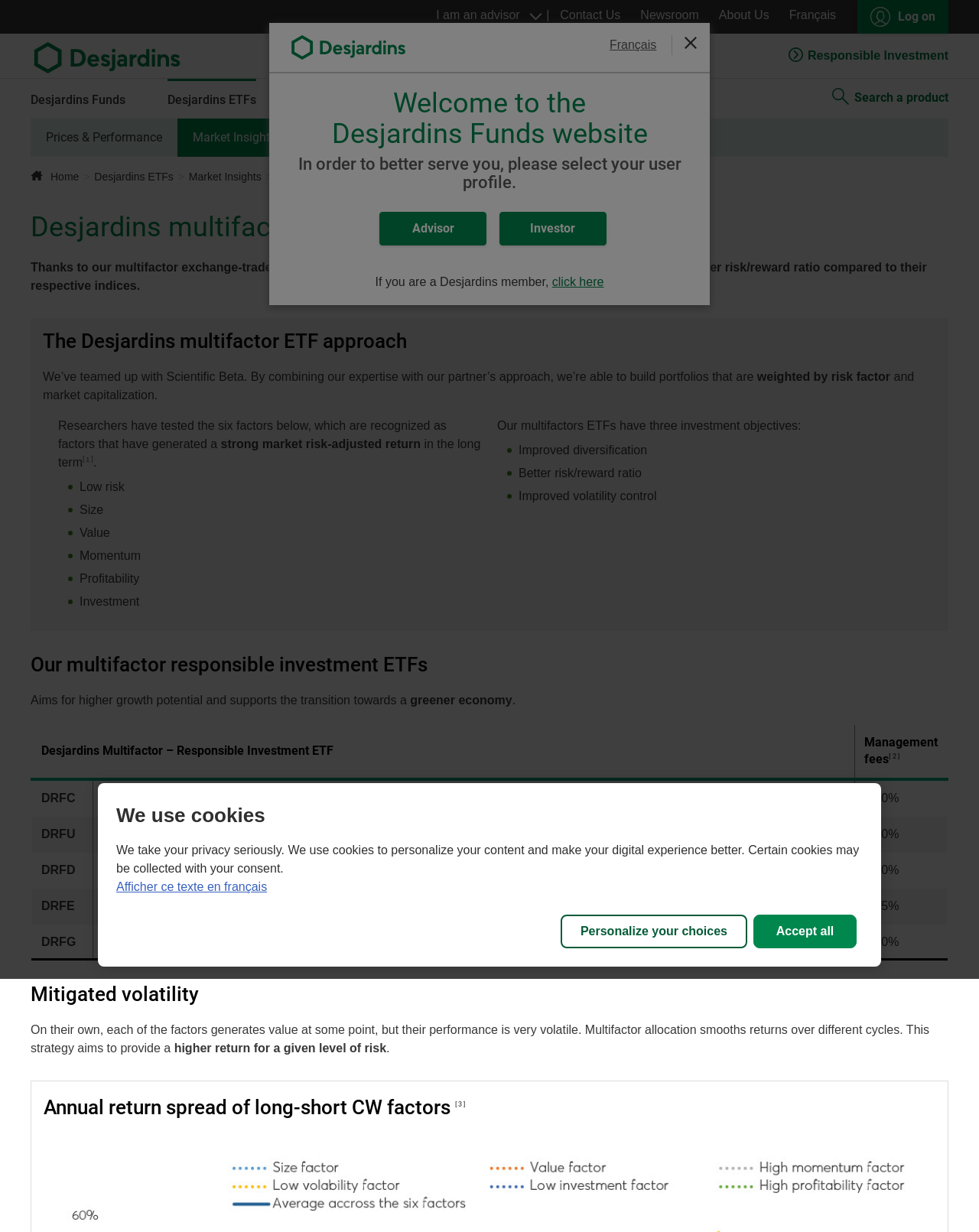What is the partner of Desjardins in building multifactor ETF portfolios?
Please interpret the details in the image and answer the question thoroughly.

The webpage mentions that Desjardins has teamed up with Scientific Beta to build multifactor ETF portfolios that are weighted by risk factor and market capitalization.